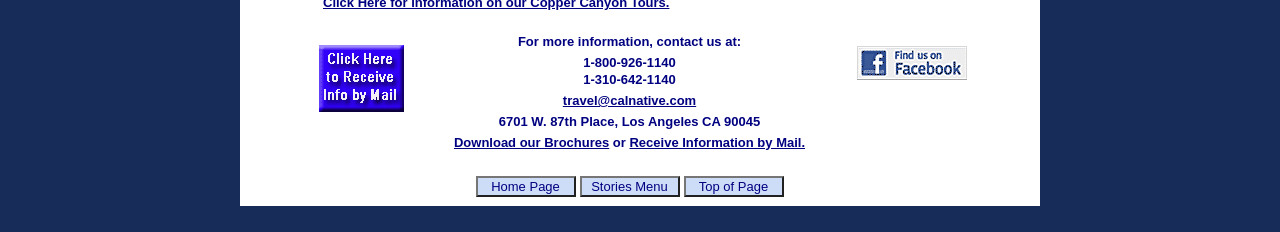Predict the bounding box of the UI element based on the description: "Receive Information by Mail.". The coordinates should be four float numbers between 0 and 1, formatted as [left, top, right, bottom].

[0.492, 0.581, 0.629, 0.646]